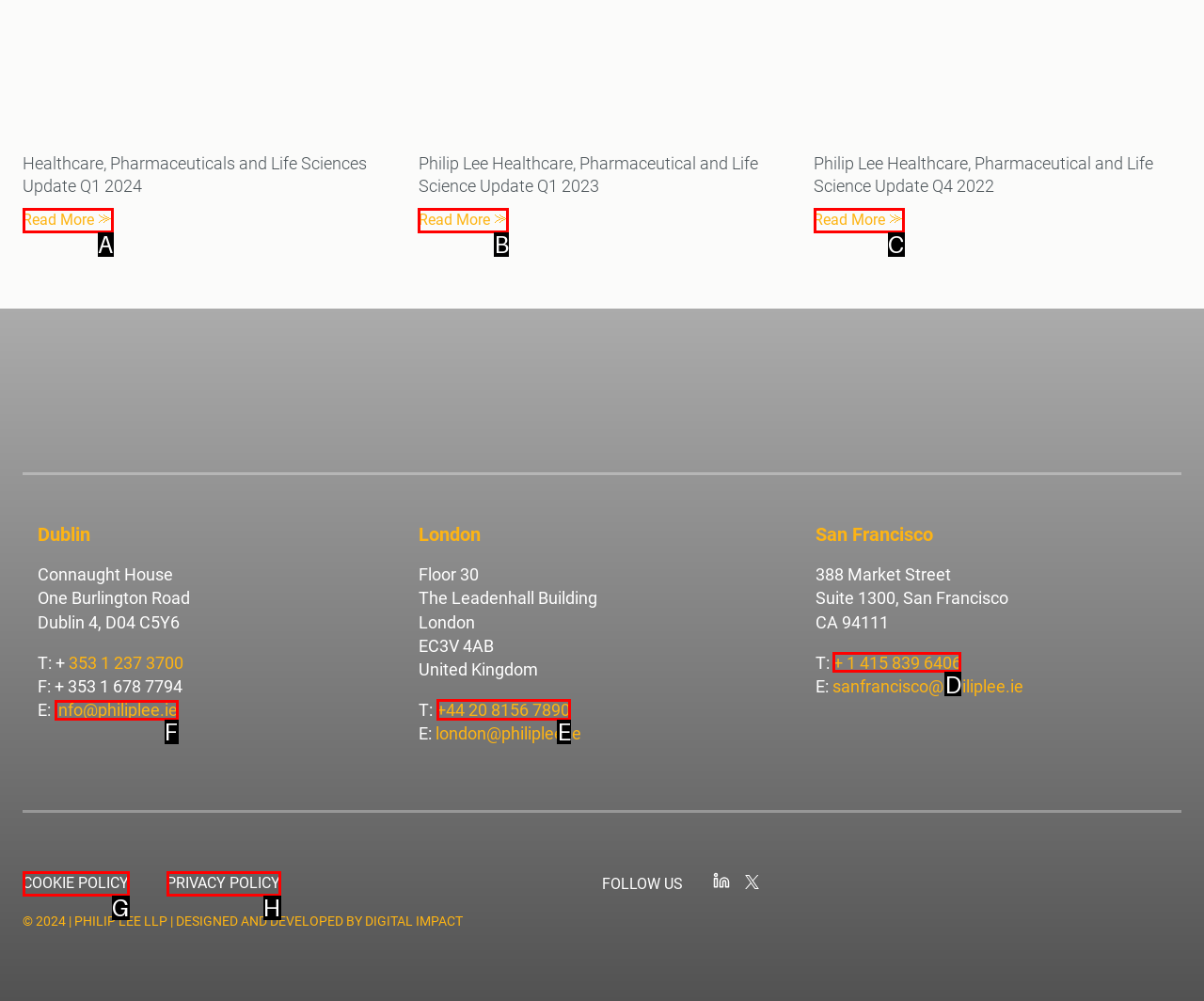Indicate the letter of the UI element that should be clicked to accomplish the task: Email London office. Answer with the letter only.

E